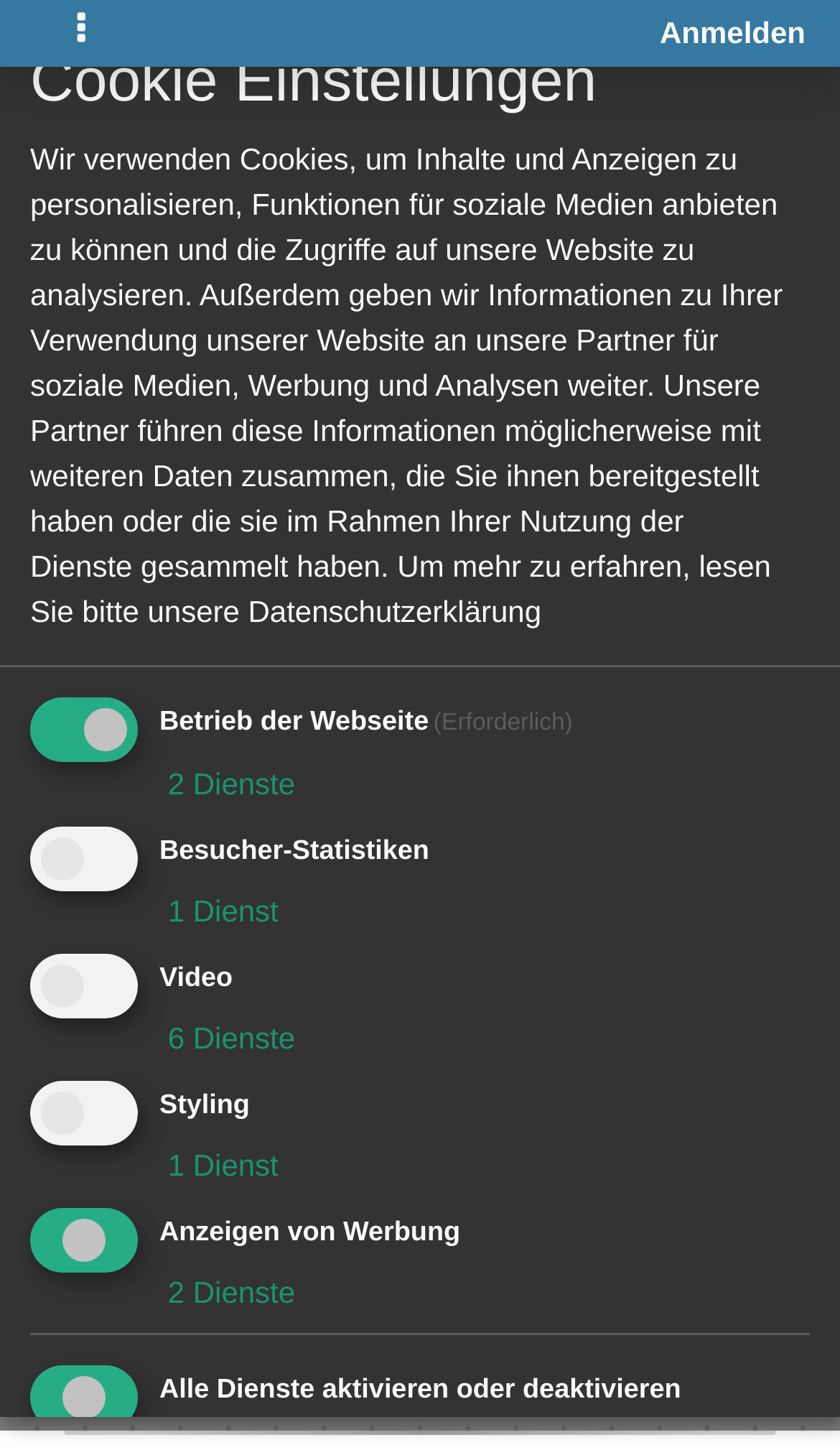Determine the bounding box coordinates of the region that needs to be clicked to achieve the task: "View user profile".

[0.038, 0.214, 0.092, 0.238]